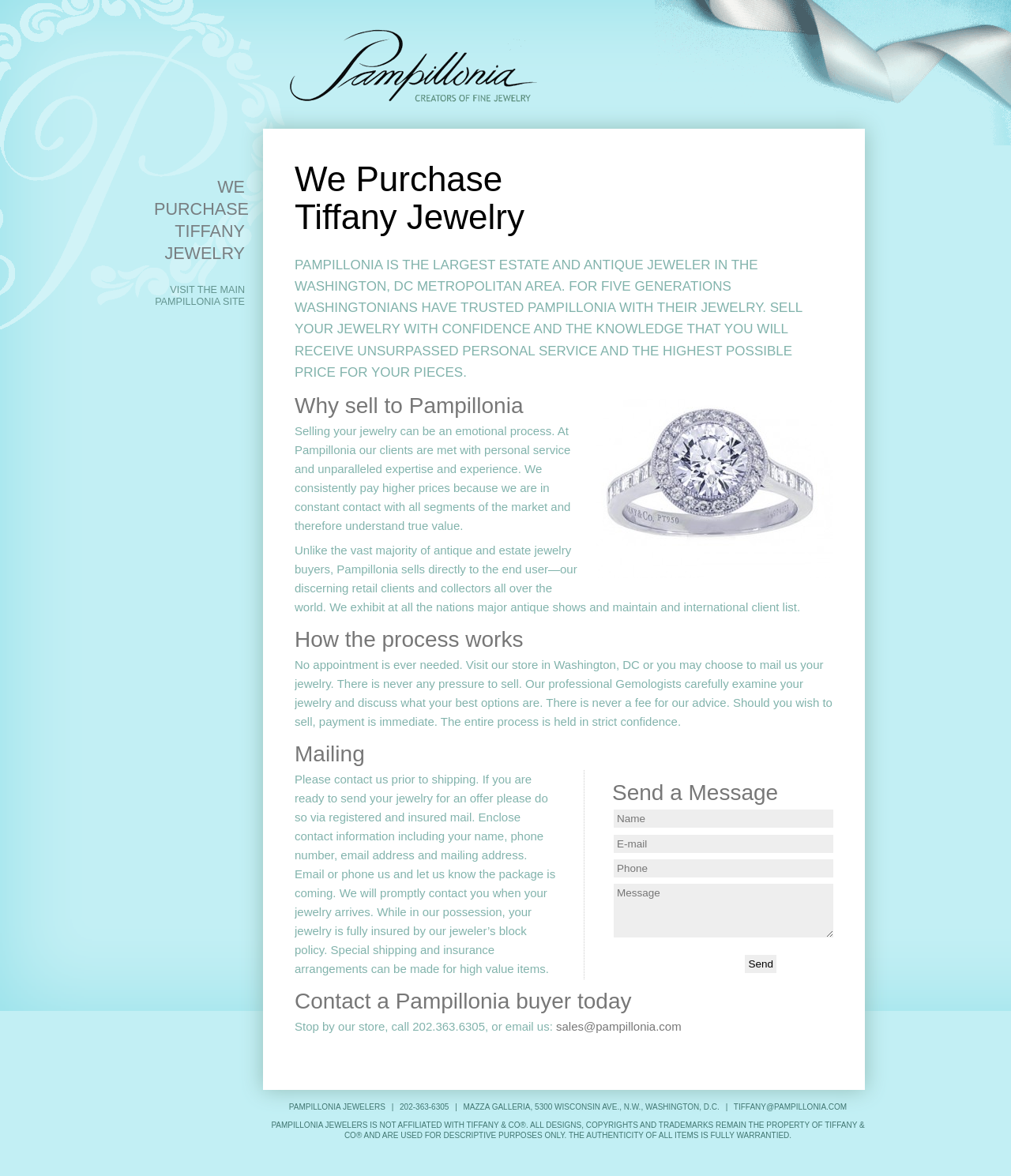Describe all the key features and sections of the webpage thoroughly.

This webpage is about Pampillonia Jewelers, a company that buys and sells pre-owned Tiffany estate and vintage jewelry. At the top of the page, there is a heading that reads "Pampillonia Jewelers, Creators of Fine Jewelry" with a link to the main website. Below this, there is a section that highlights the company's focus on purchasing Tiffany jewelry, with a heading "WE PURCHASE TIFFANY JEWELRY" and a link to visit the main Pampillonia site.

The main content of the page is divided into sections, each with its own heading. The first section explains that Pampillonia is the largest estate and antique jeweler in the Washington, DC metropolitan area, and that they have been trusted by Washingtonians for five generations. This section also mentions that the company provides personal service and the highest possible price for jewelry.

The next section, "Why sell to Pampillonia", features an image of a vintage Tiffany ring and explains that selling jewelry can be an emotional process, but Pampillonia's clients receive personal service and unparalleled expertise. This section also highlights the company's unique approach of selling directly to the end user, which allows them to pay higher prices.

The following section, "How the process works", explains that no appointment is needed, and clients can visit the store or mail their jewelry. The company's professional gemologists examine the jewelry and discuss the best options with the client, with no pressure to sell. If the client decides to sell, payment is immediate, and the entire process is held in strict confidence.

The next section is about mailing jewelry to Pampillonia, and provides instructions on how to do so. Below this, there is a section where clients can send a message to the company, with fields to enter their name, email, phone number, and message.

The final section of the page provides contact information, including a phone number, email address, and physical store location. There is also a disclaimer stating that Pampillonia Jewelers is not affiliated with Tiffany & Co. and that all designs, copyrights, and trademarks remain the property of Tiffany & Co.